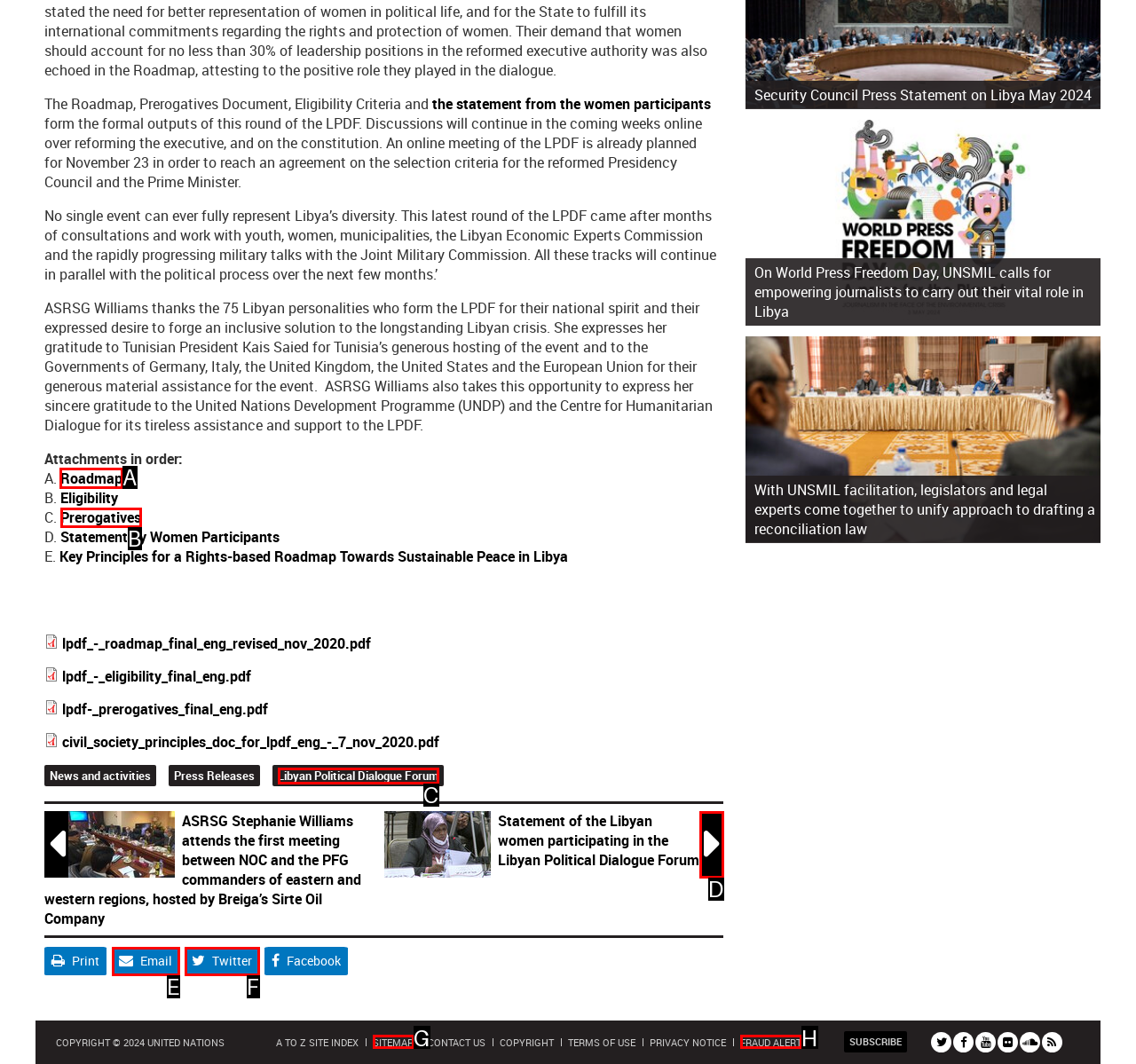Identify the letter of the UI element needed to carry out the task: Click the link to download the Roadmap document
Reply with the letter of the chosen option.

A